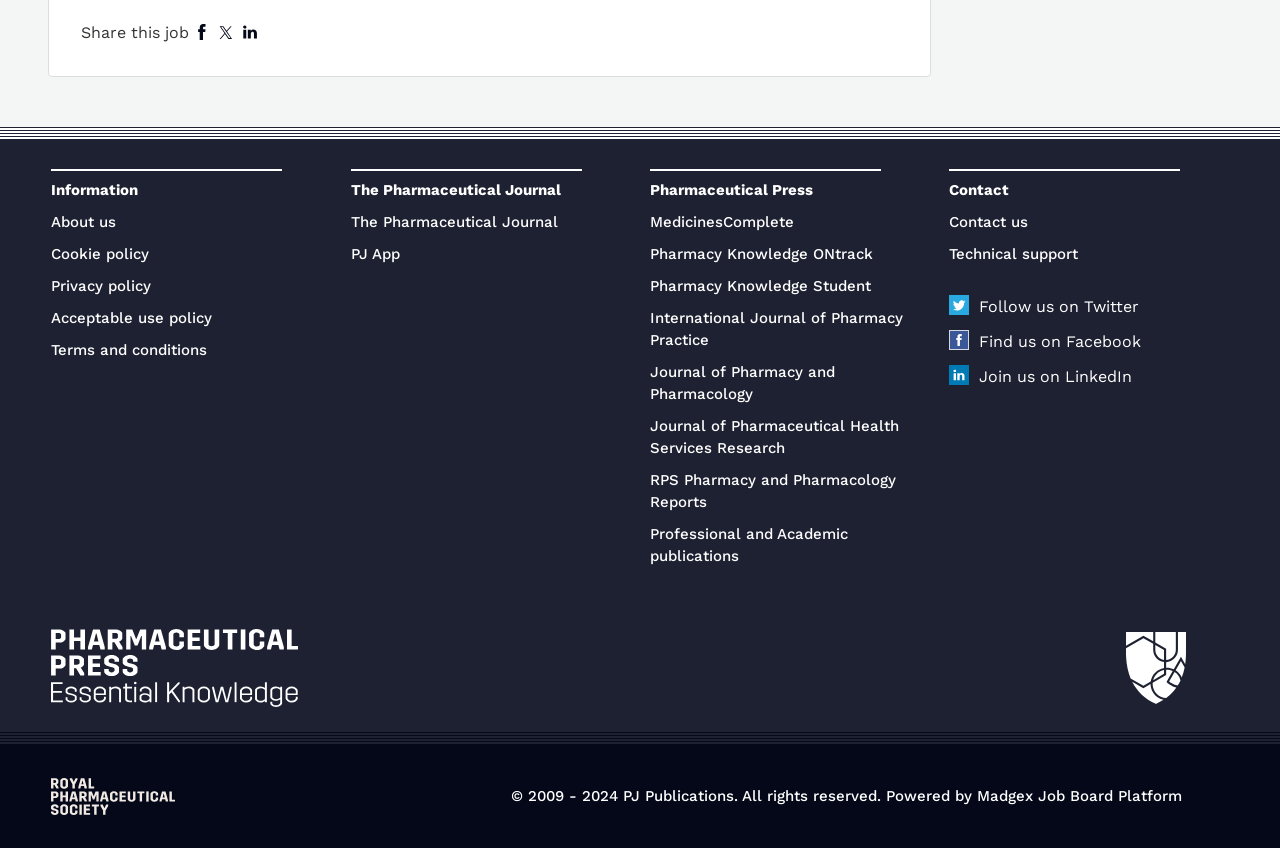From the webpage screenshot, predict the bounding box of the UI element that matches this description: "International Journal of Pharmacy Practice".

[0.508, 0.364, 0.705, 0.411]